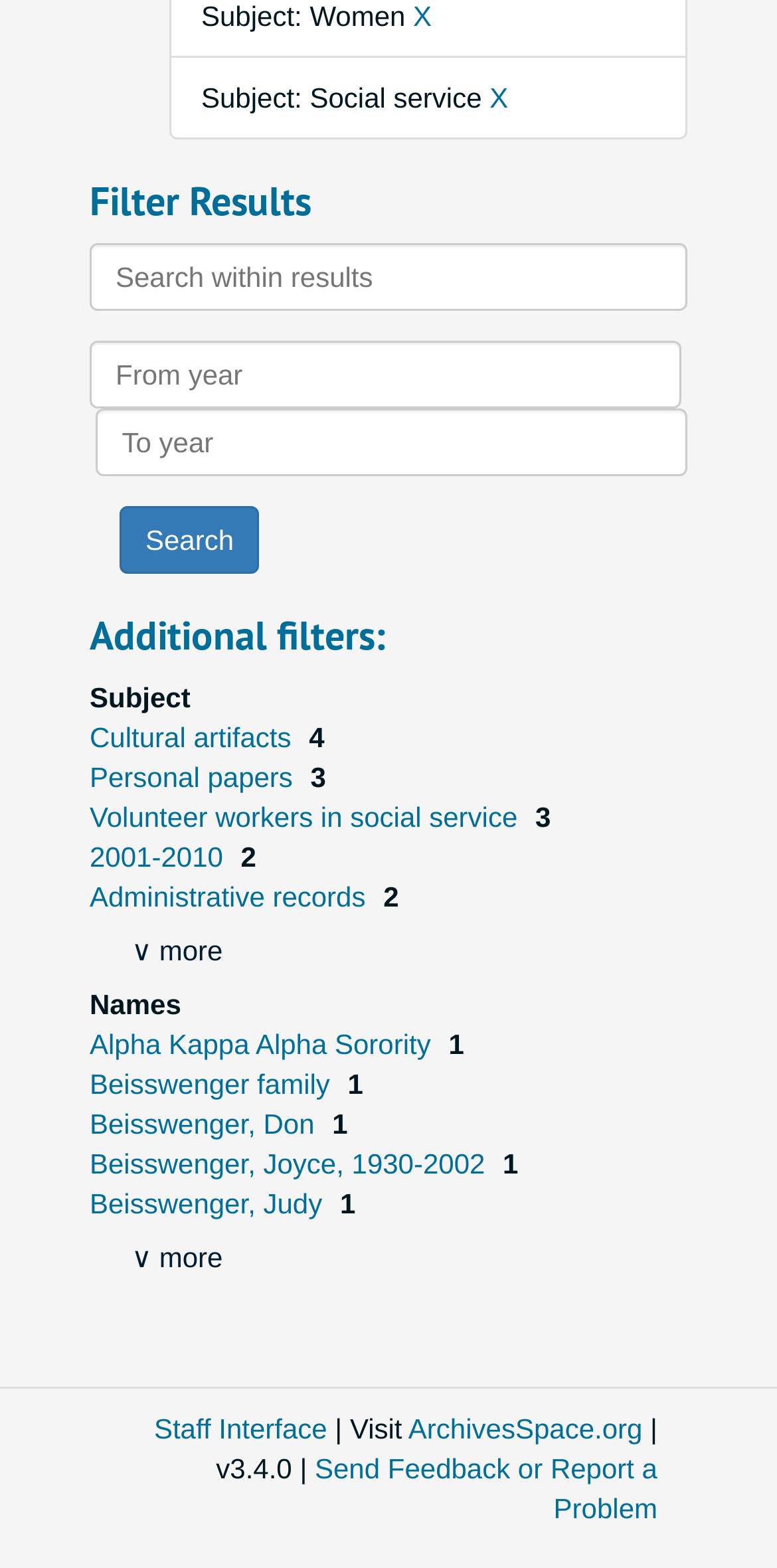How many search results are shown?
Refer to the image and provide a one-word or short phrase answer.

9